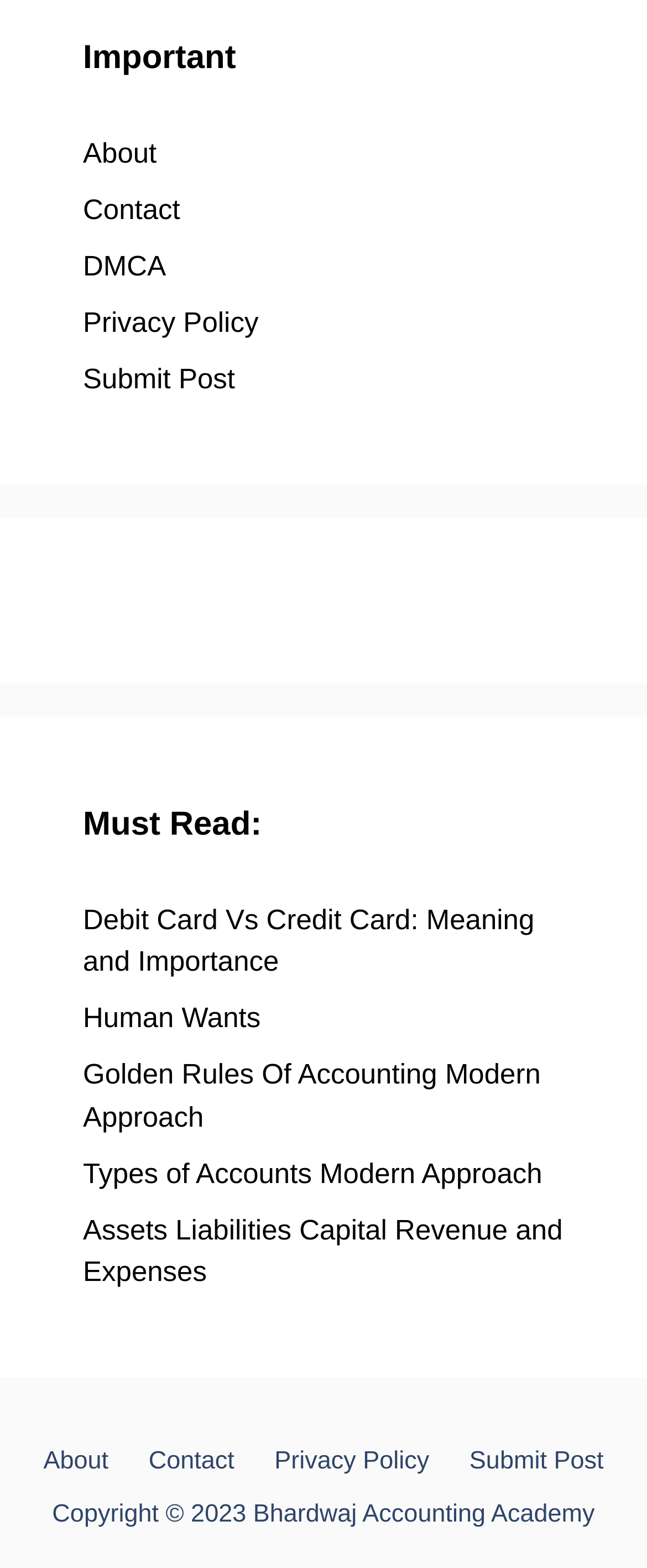What is the first link on the top left?
Refer to the image and answer the question using a single word or phrase.

About